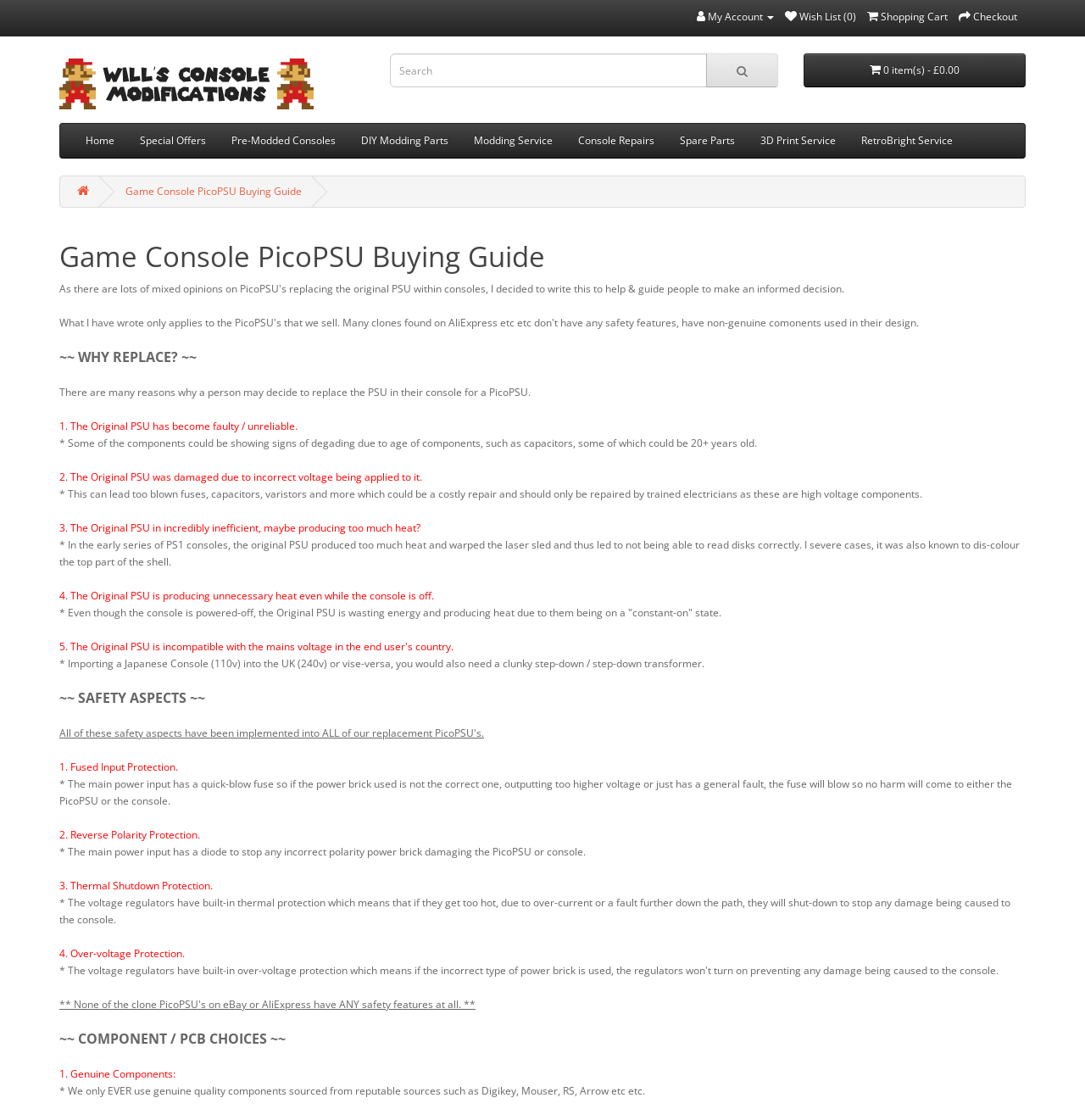What is the benefit of fused input protection?
Use the image to answer the question with a single word or phrase.

Protects from incorrect voltage